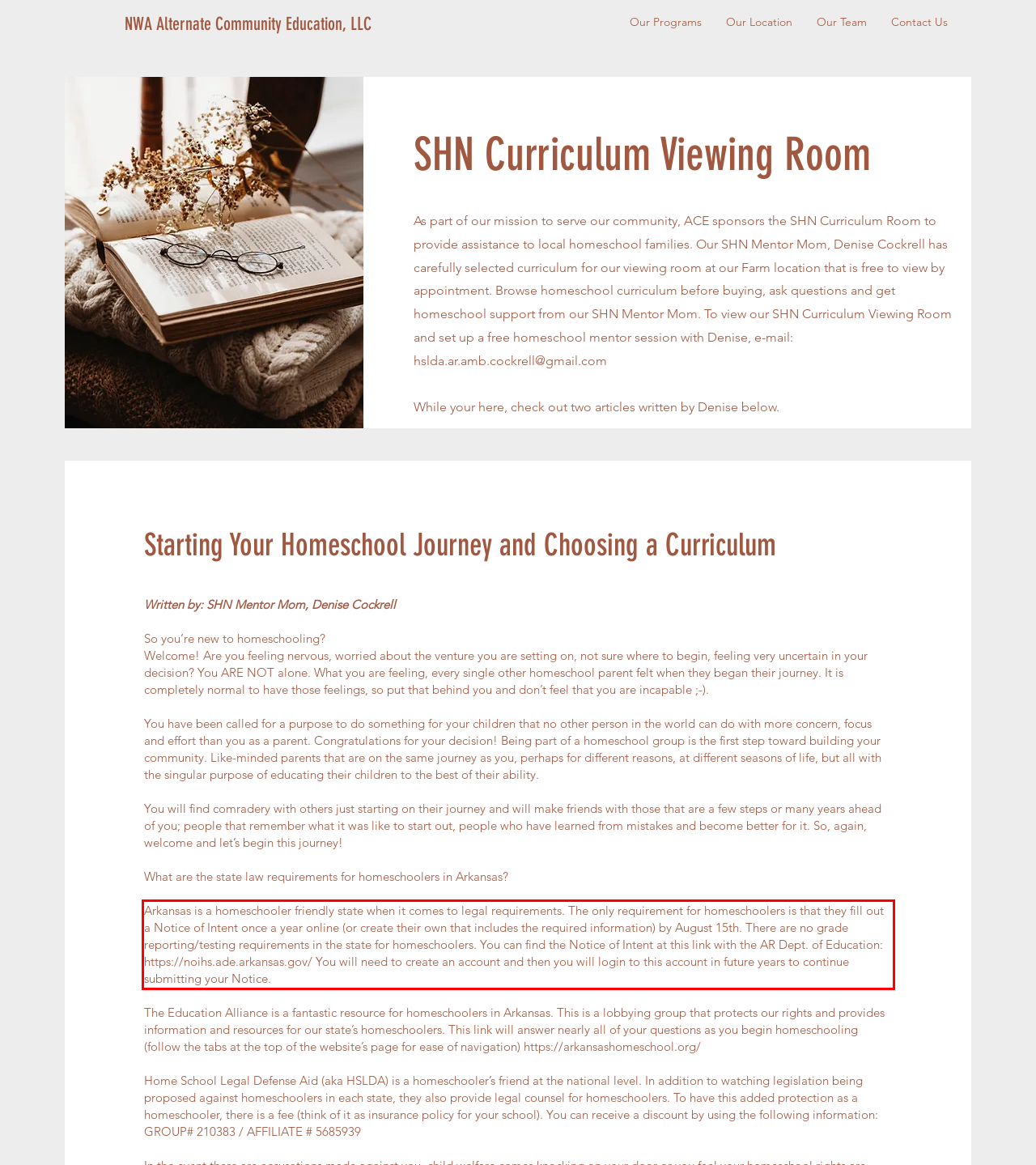Examine the screenshot of the webpage, locate the red bounding box, and perform OCR to extract the text contained within it.

Arkansas is a homeschooler friendly state when it comes to legal requirements. The only requirement for homeschoolers is that they fill out a Notice of Intent once a year online (or create their own that includes the required information) by August 15th. There are no grade reporting/testing requirements in the state for homeschoolers. You can find the Notice of Intent at this link with the AR Dept. of Education: https://noihs.ade.arkansas.gov/ You will need to create an account and then you will login to this account in future years to continue submitting your Notice.